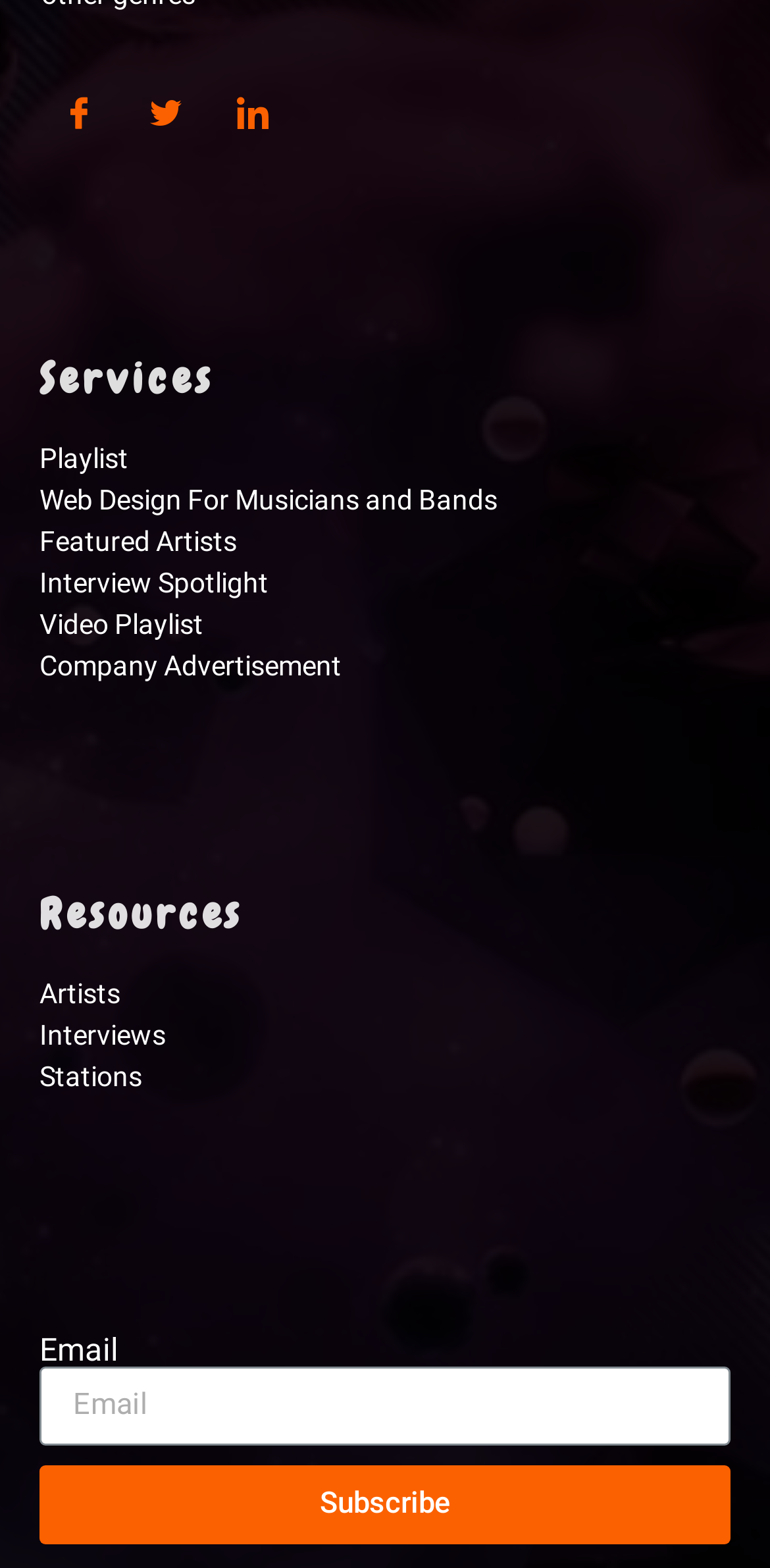What is the purpose of the textbox?
Based on the image, answer the question with as much detail as possible.

The textbox is used for email subscription, as indicated by the 'Email' label and the 'Subscribe' button below it, which suggests that users can enter their email address to subscribe to a newsletter or service.